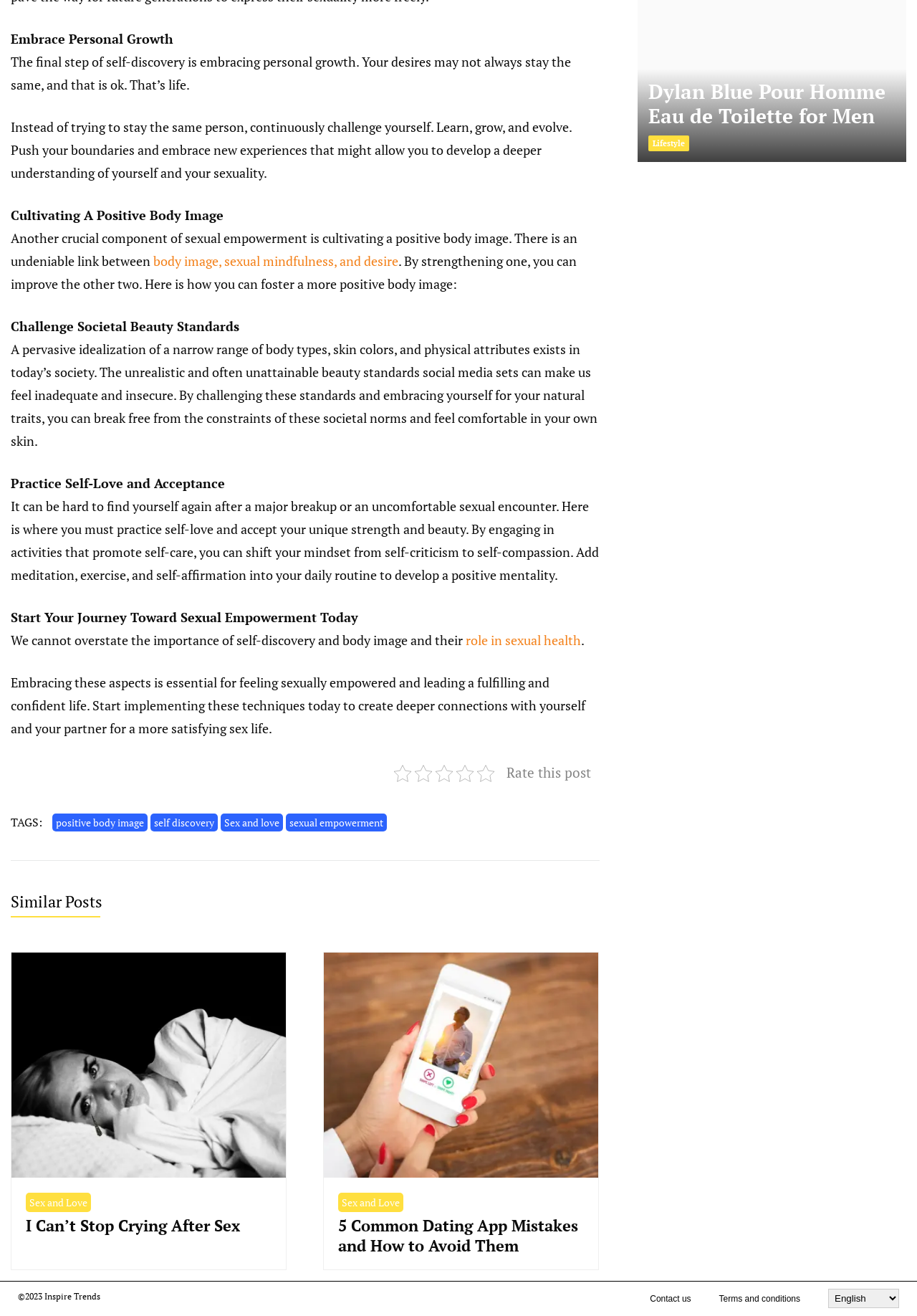What is the final step of self-discovery?
Answer the question based on the image using a single word or a brief phrase.

Embracing personal growth